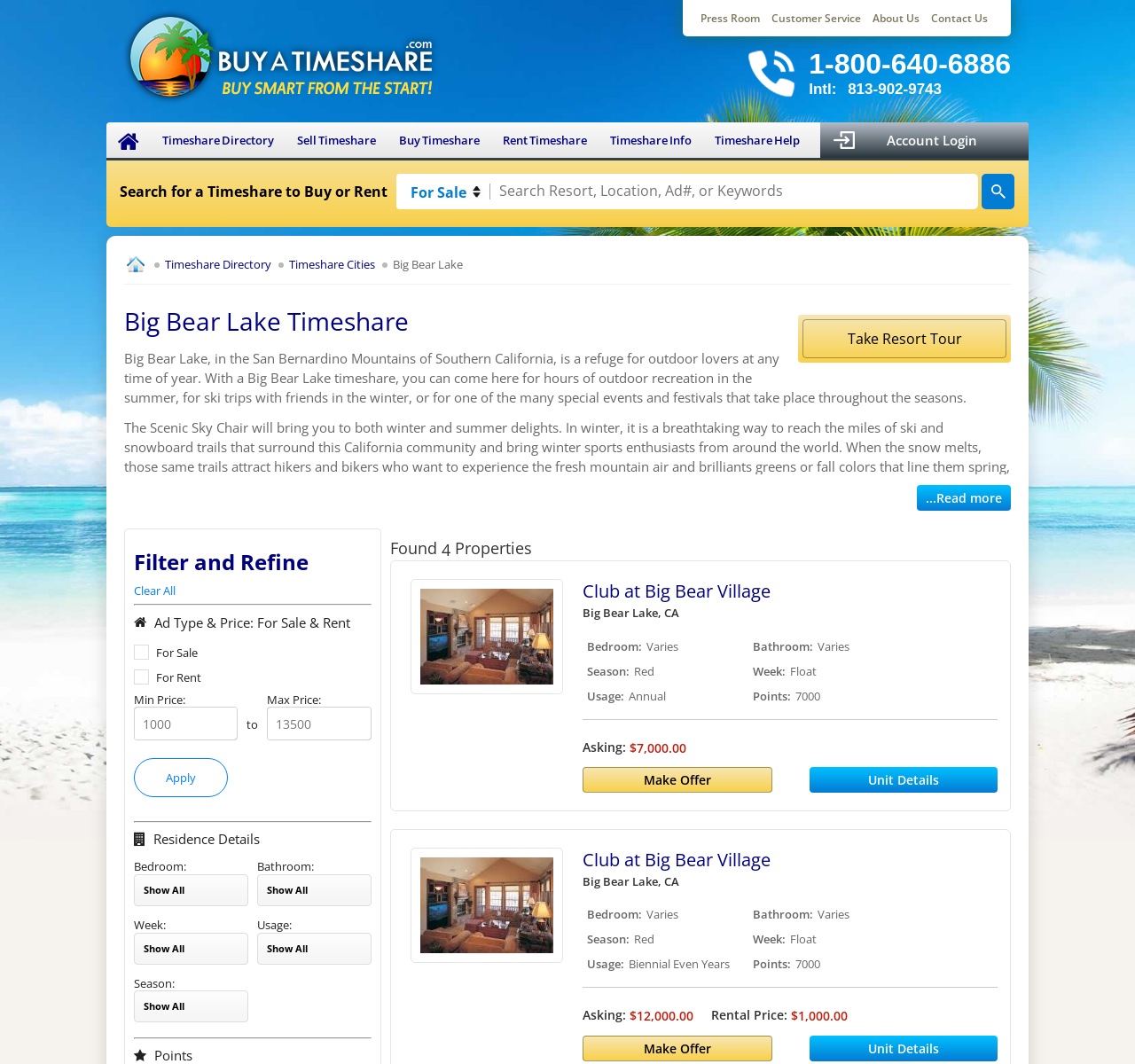Pinpoint the bounding box coordinates of the element that must be clicked to accomplish the following instruction: "Login to account". The coordinates should be in the format of four float numbers between 0 and 1, i.e., [left, top, right, bottom].

[0.723, 0.115, 0.906, 0.148]